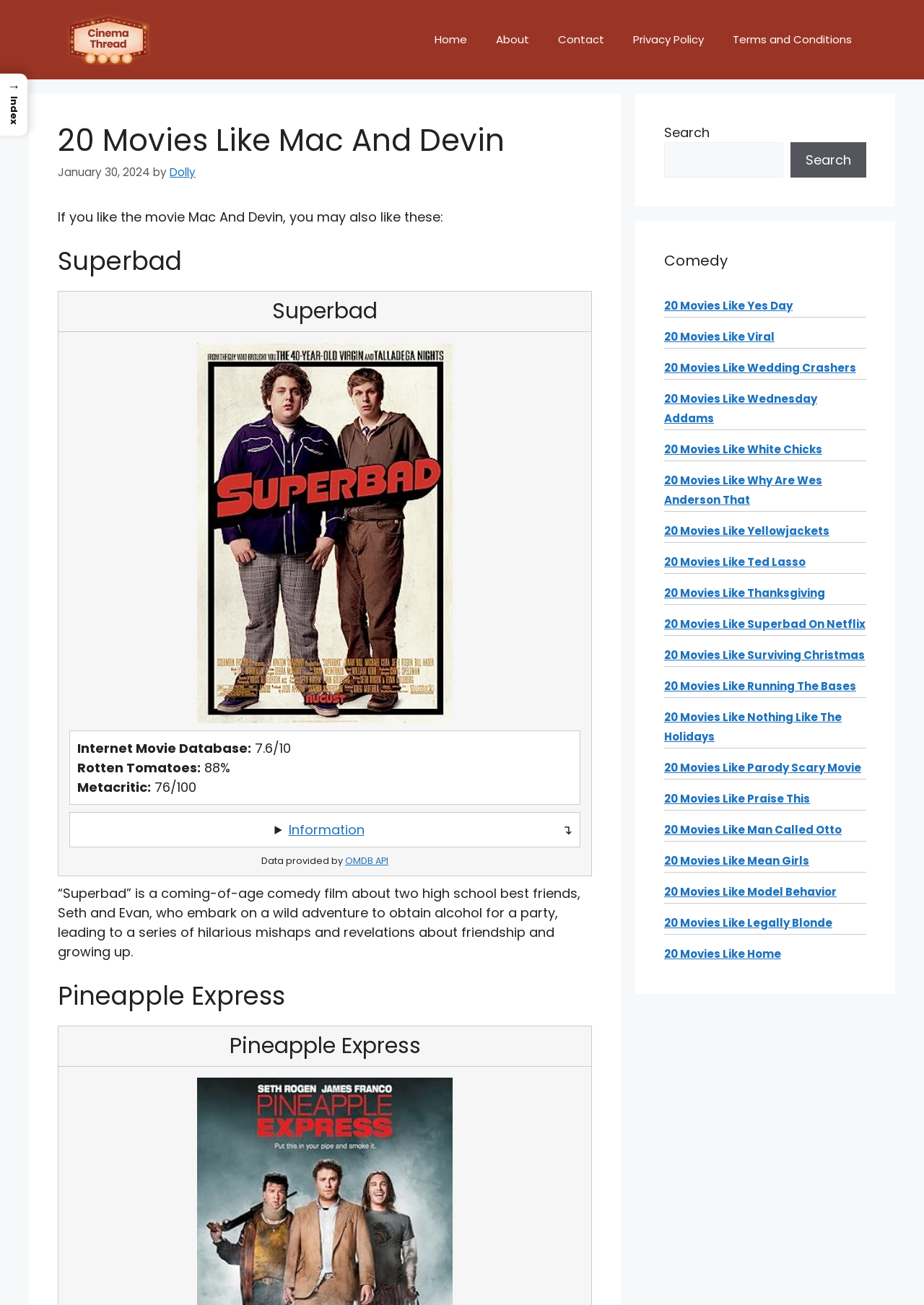Please give a succinct answer to the question in one word or phrase:
How many related movie lists are available?

20